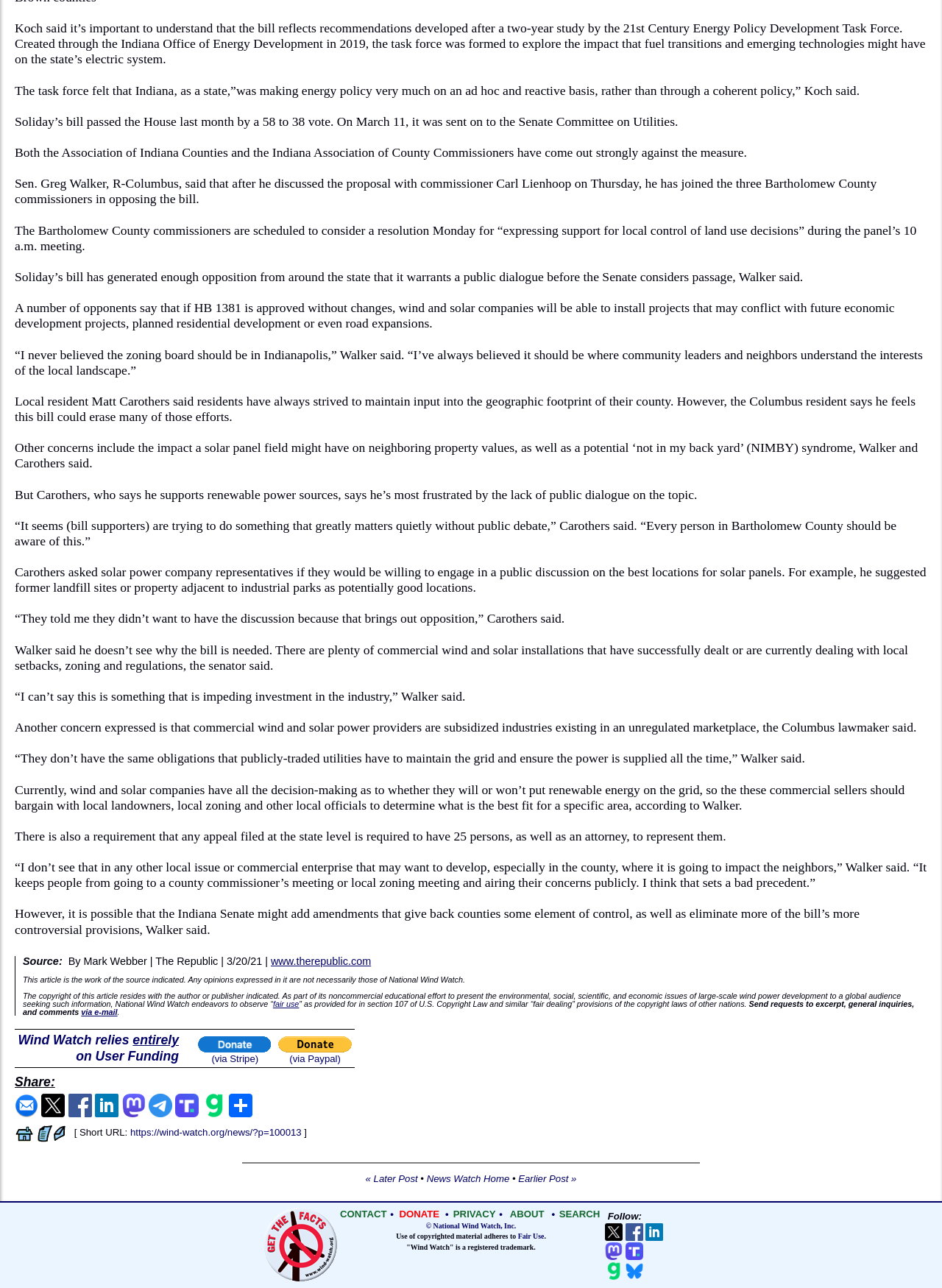Locate the bounding box of the UI element based on this description: "DVD: Alita Battle Angel". Provide four float numbers between 0 and 1 as [left, top, right, bottom].

None